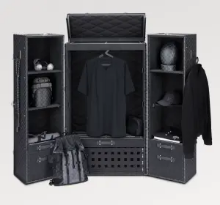How many drawers are inside?
Using the image, answer in one word or phrase.

Six